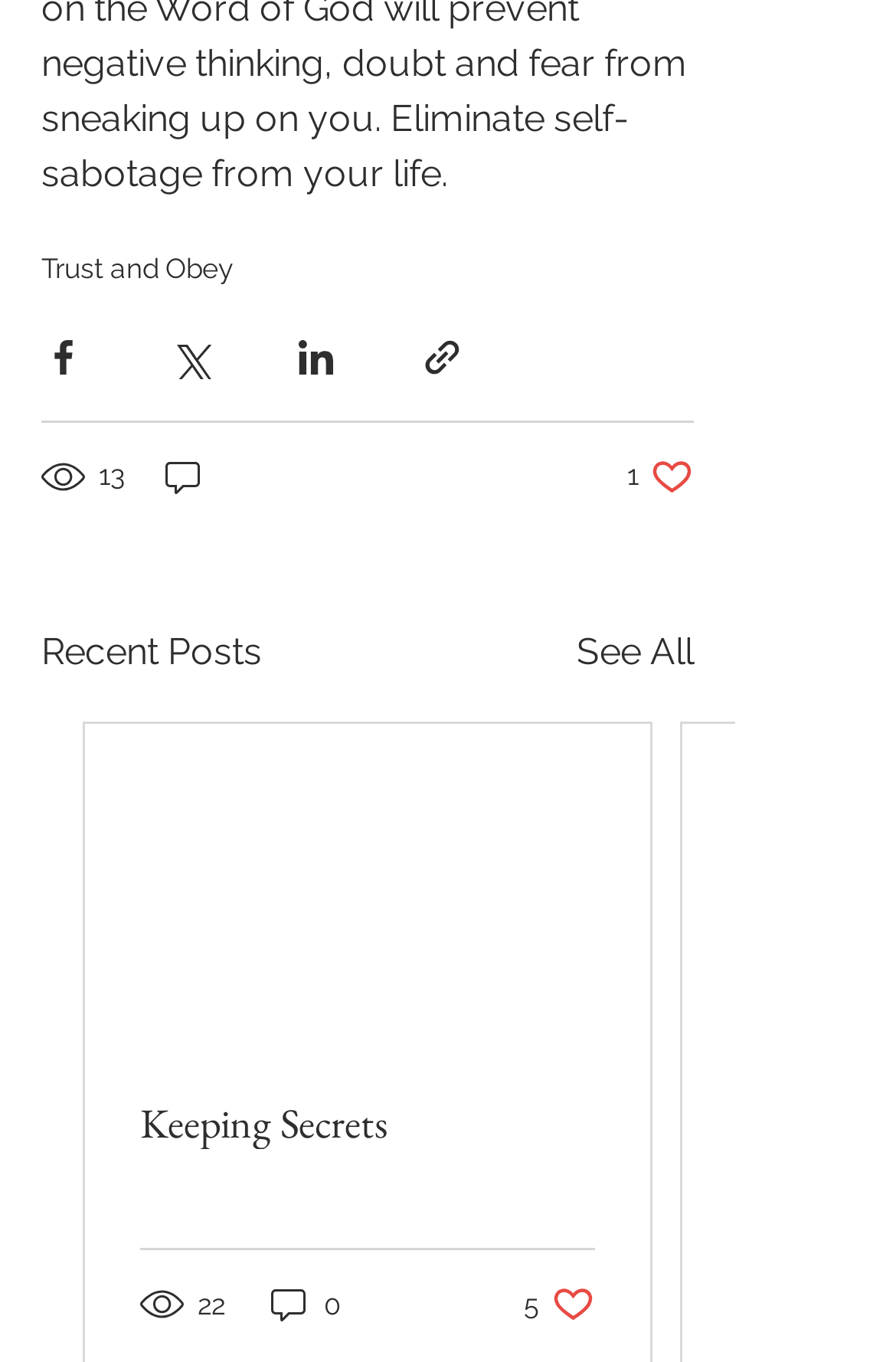What is the number of comments for the current post?
Provide a detailed answer to the question using information from the image.

The number of comments for the current post is 0, as indicated by the text '0 comments' on the webpage.